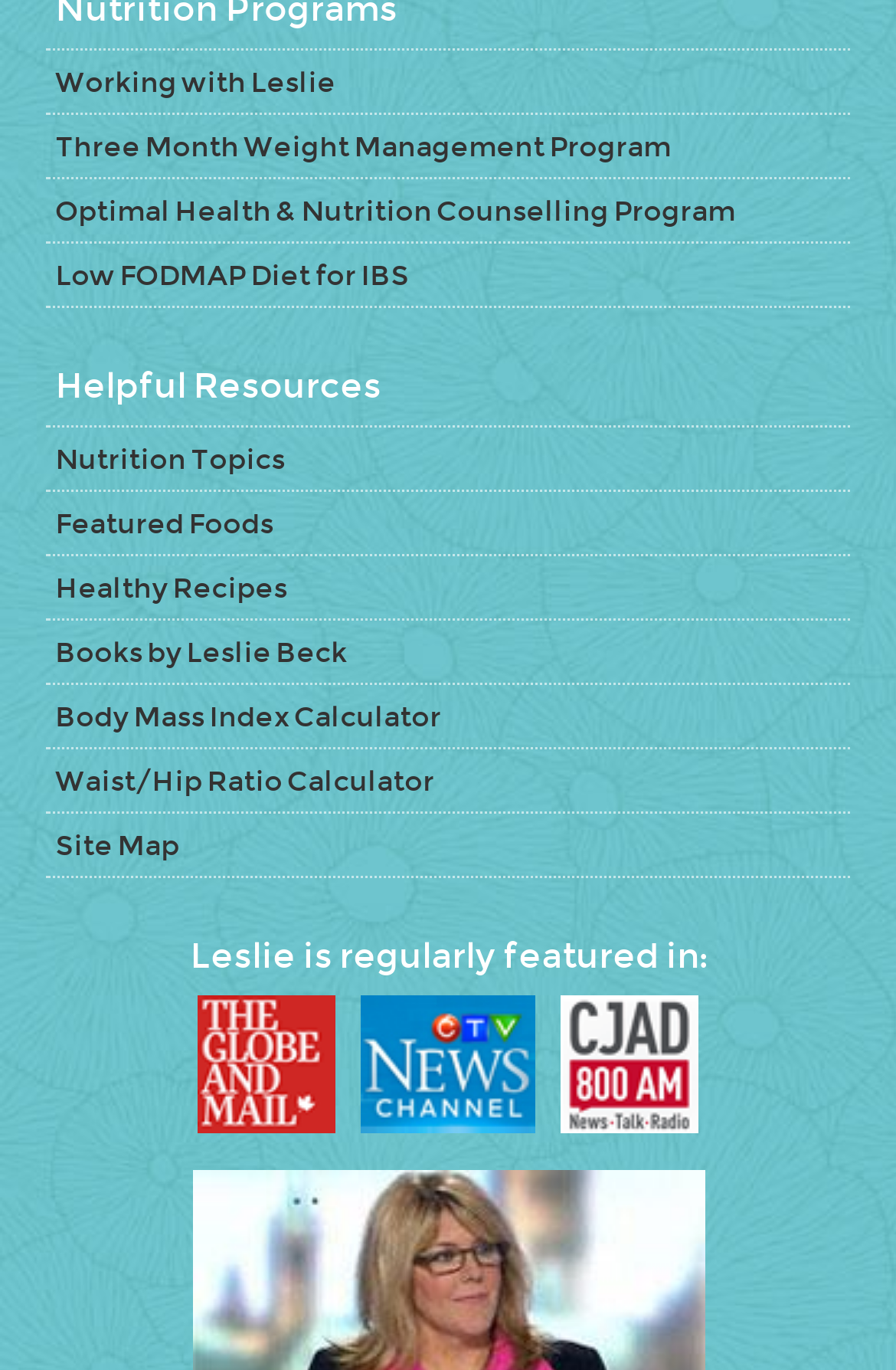What media outlets has Leslie been featured in?
Answer with a single word or phrase, using the screenshot for reference.

The Globe and Mail, CTV News Channel, CJAD 800 AM